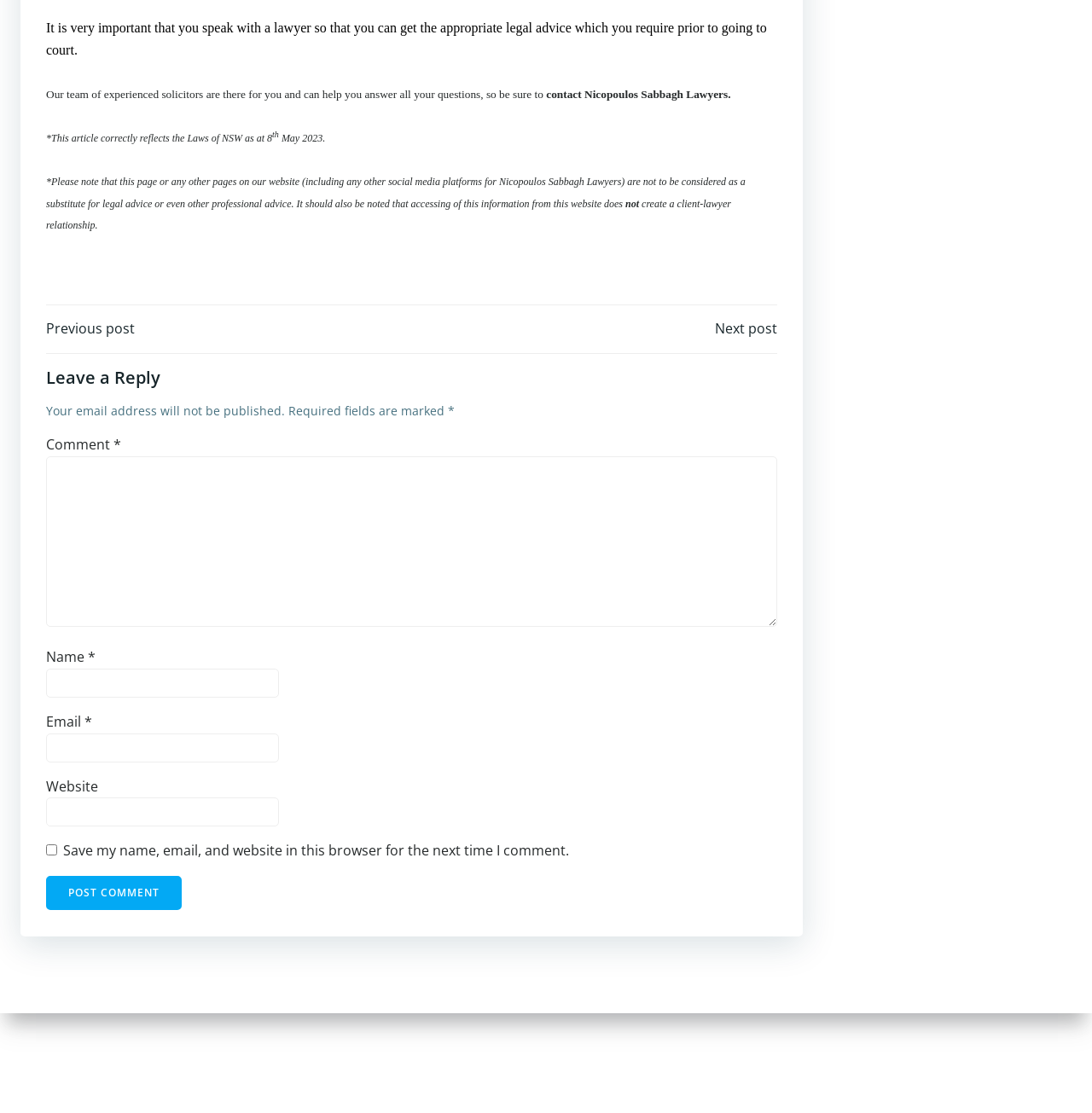Identify the bounding box coordinates for the element you need to click to achieve the following task: "leave a reply". Provide the bounding box coordinates as four float numbers between 0 and 1, in the form [left, top, right, bottom].

[0.042, 0.329, 0.711, 0.349]